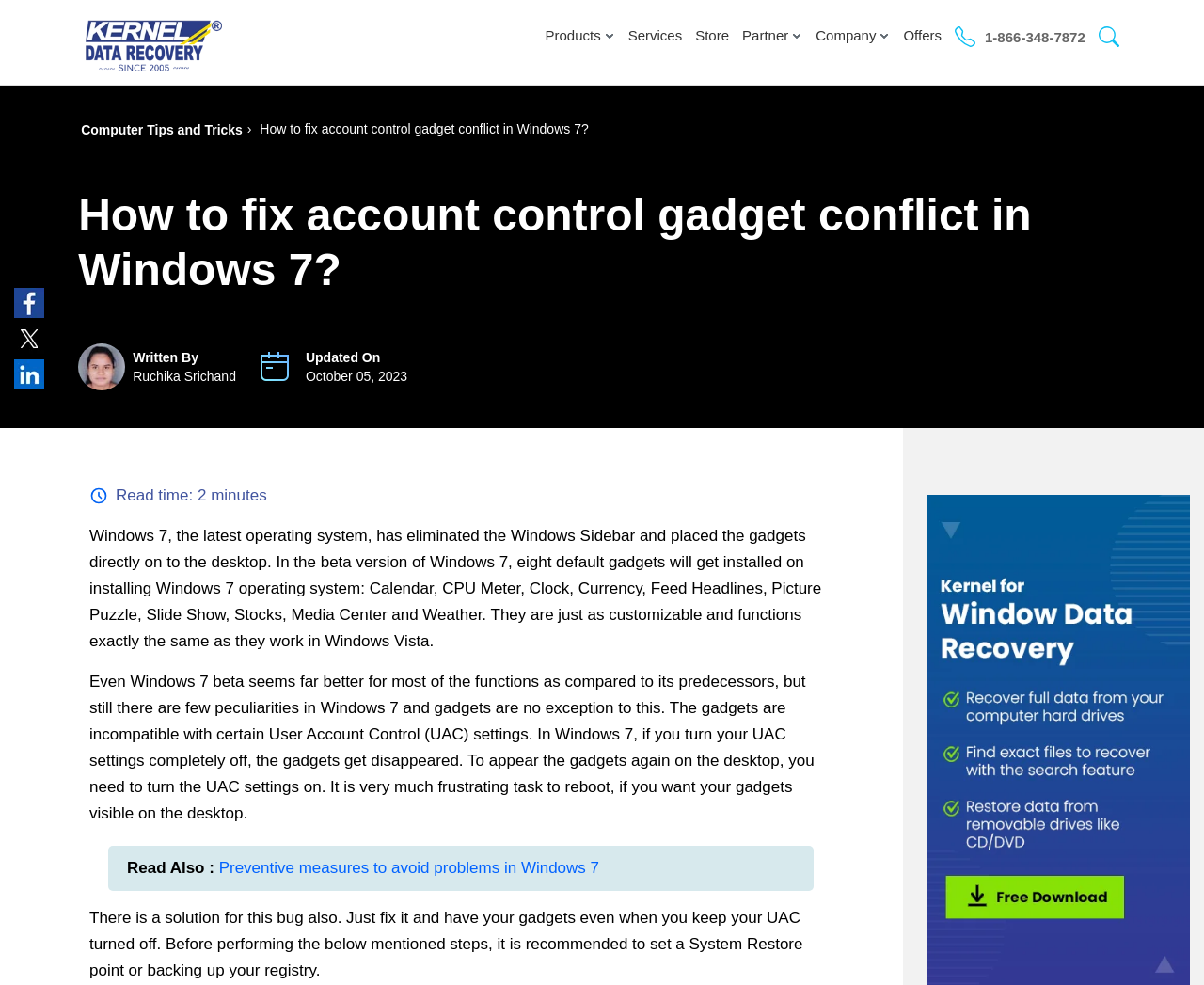Please find the top heading of the webpage and generate its text.

How to fix account control gadget conflict in Windows 7?